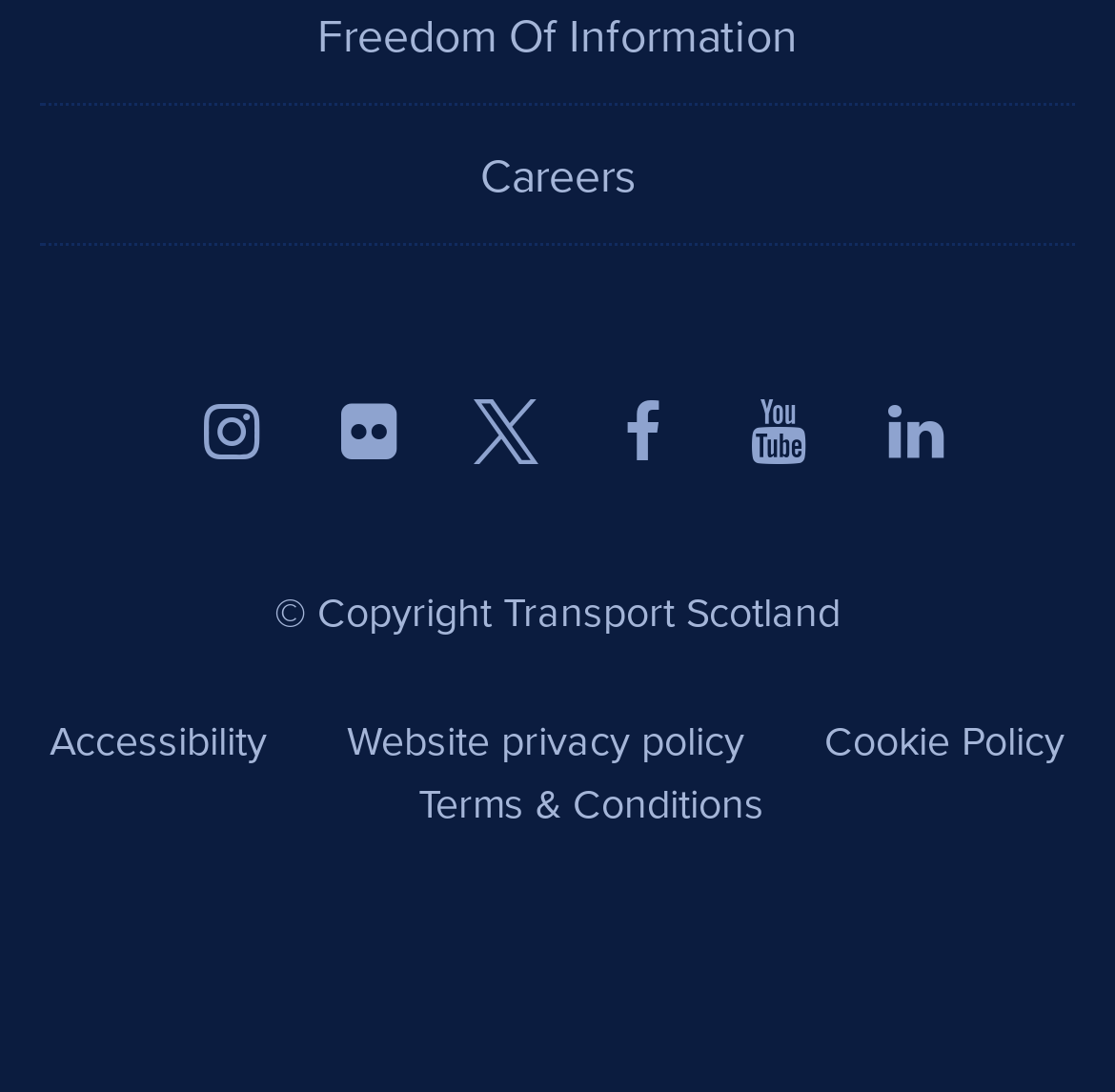Please identify the bounding box coordinates of the element I need to click to follow this instruction: "View Careers page".

[0.035, 0.096, 0.965, 0.225]